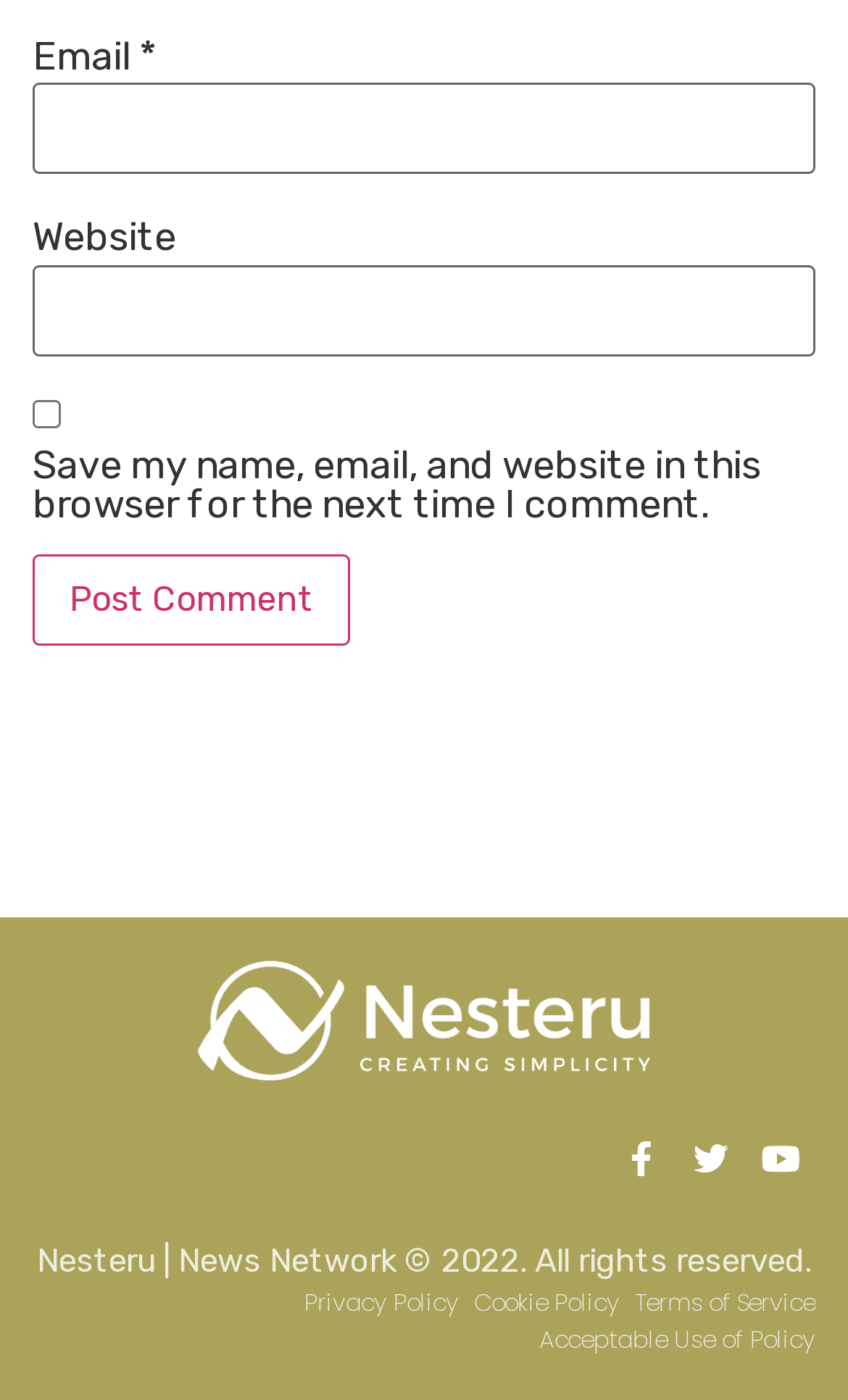Identify the bounding box coordinates of the section to be clicked to complete the task described by the following instruction: "Visit Facebook page". The coordinates should be four float numbers between 0 and 1, formatted as [left, top, right, bottom].

[0.715, 0.803, 0.797, 0.852]